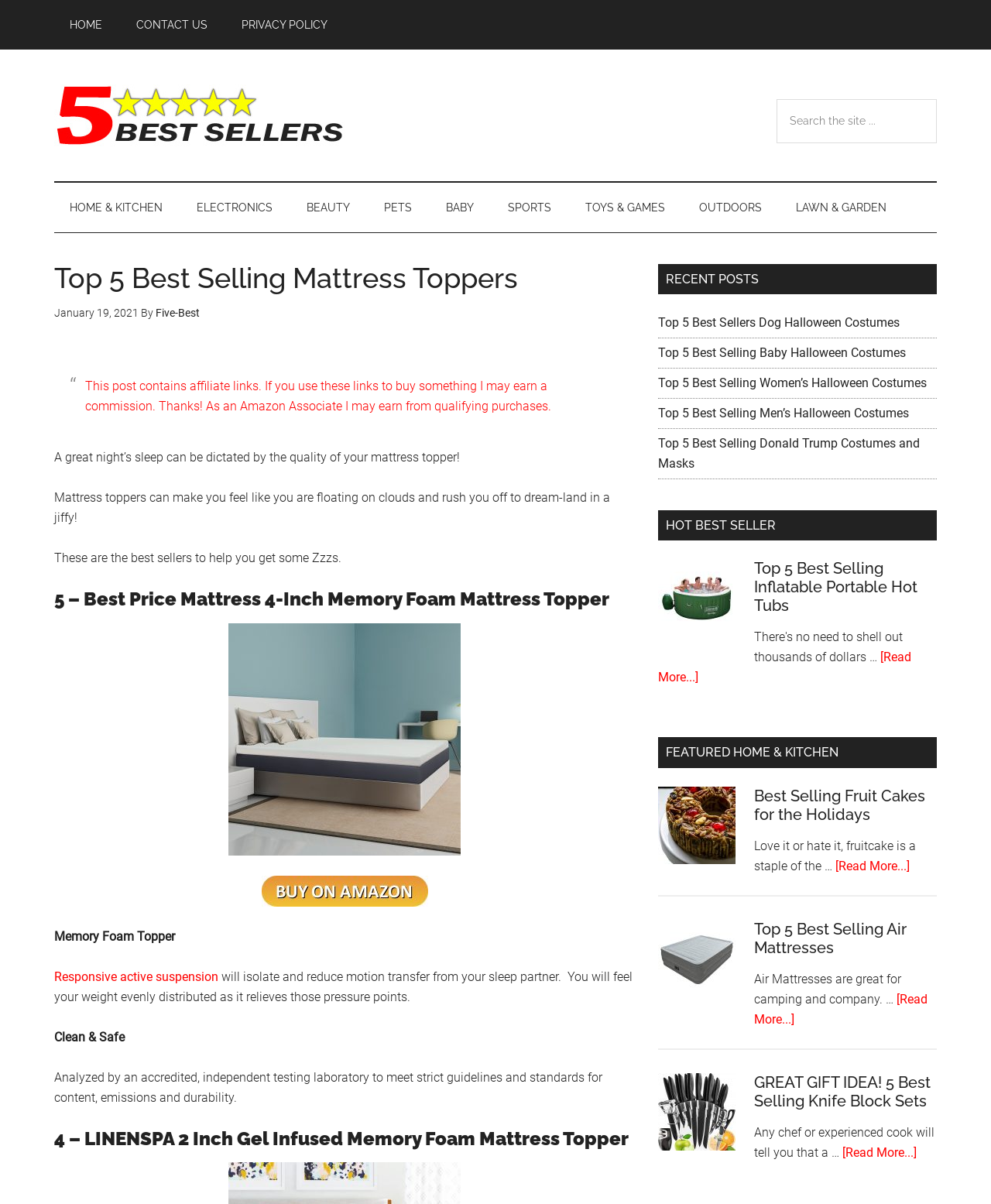Determine the bounding box coordinates for the clickable element required to fulfill the instruction: "View Top 5 Best Selling Inflatable Portable Hot Tubs". Provide the coordinates as four float numbers between 0 and 1, i.e., [left, top, right, bottom].

[0.664, 0.465, 0.945, 0.511]